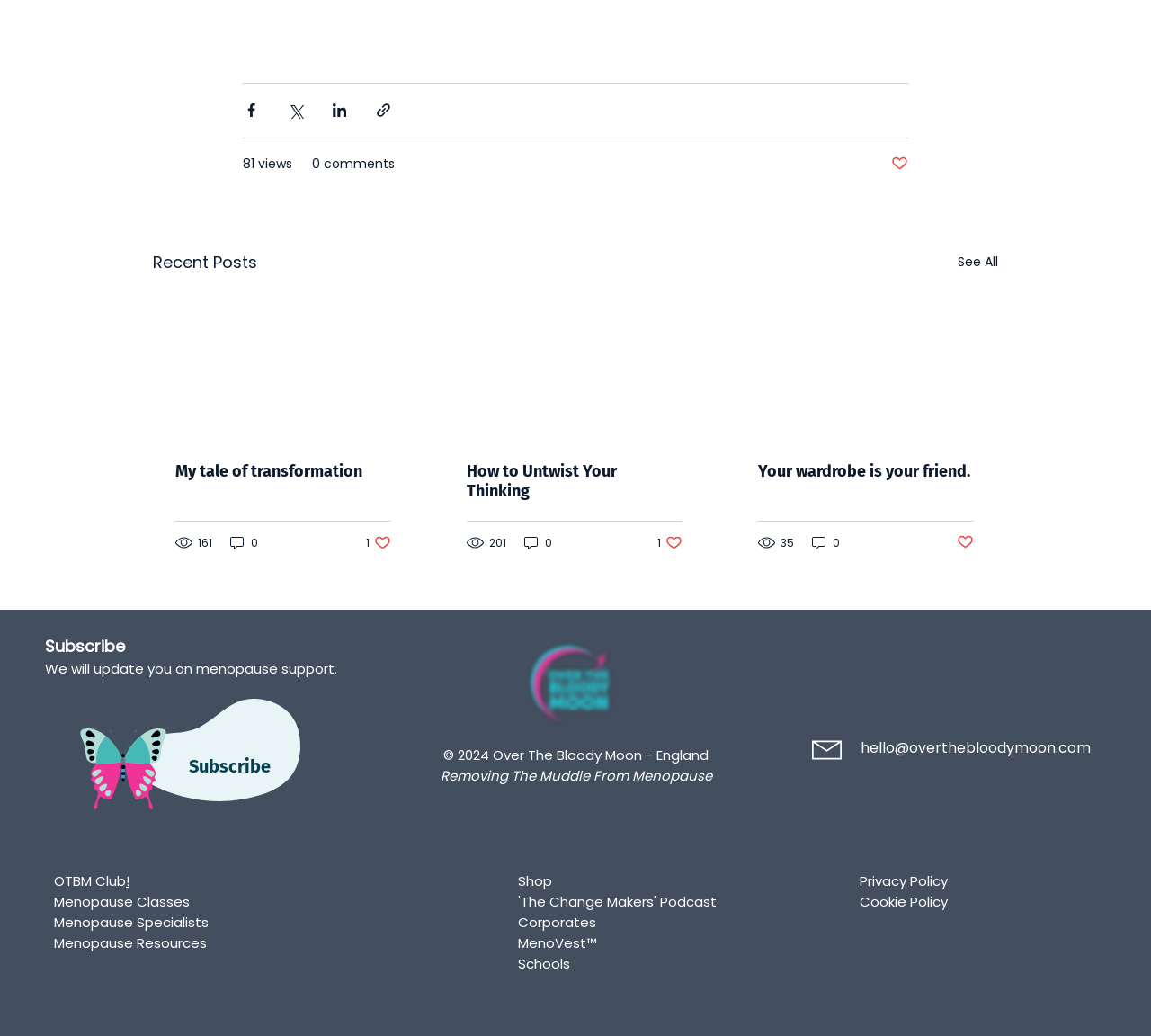Please identify the bounding box coordinates of the element's region that I should click in order to complete the following instruction: "Share via Facebook". The bounding box coordinates consist of four float numbers between 0 and 1, i.e., [left, top, right, bottom].

[0.211, 0.098, 0.226, 0.115]